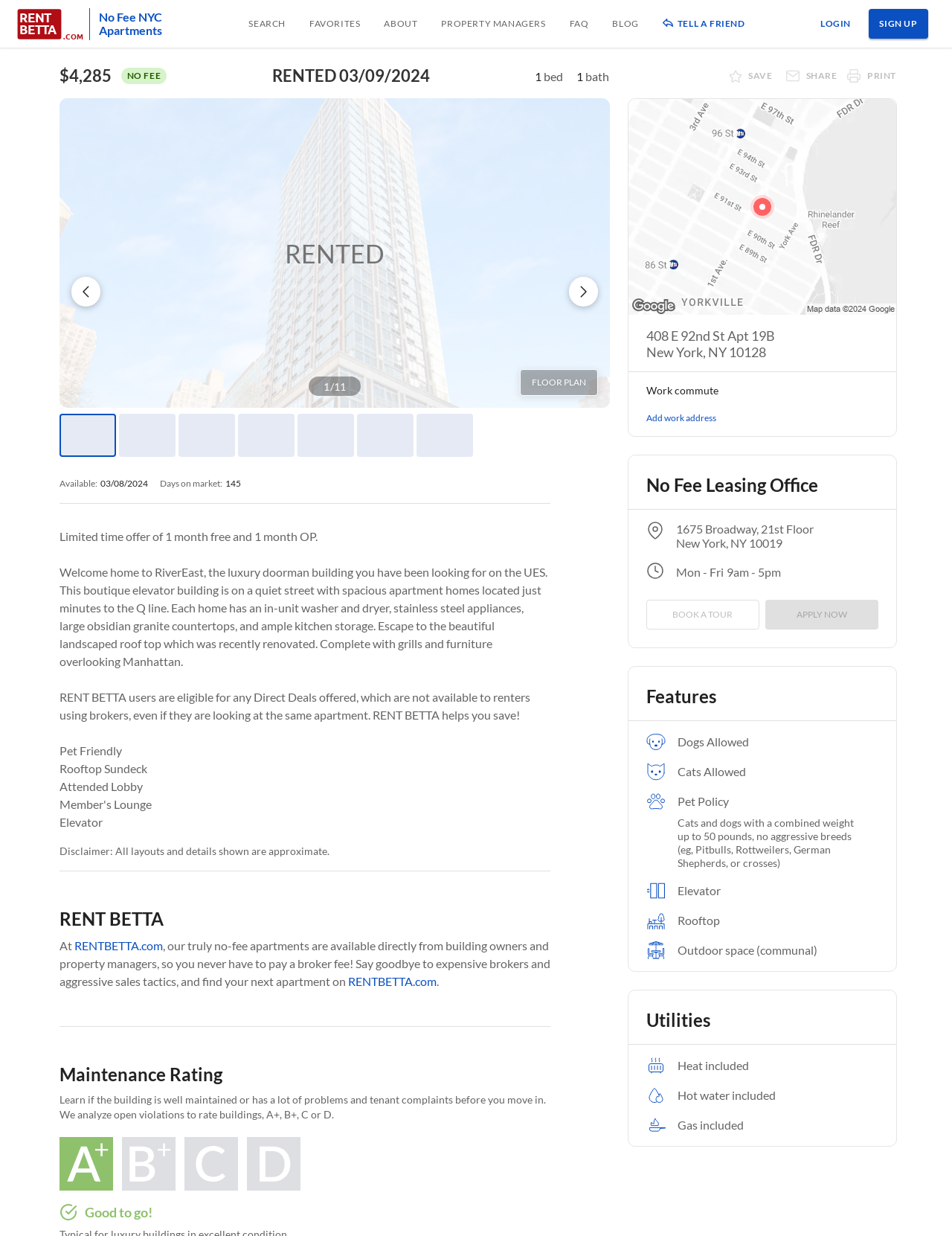What is the address of the No Fee Leasing Office?
We need a detailed and meticulous answer to the question.

The address of the No Fee Leasing Office is mentioned in the 'No Fee Leasing Office' section of the webpage, as '1675 Broadway, 21st Floor, New York, NY 10019'.